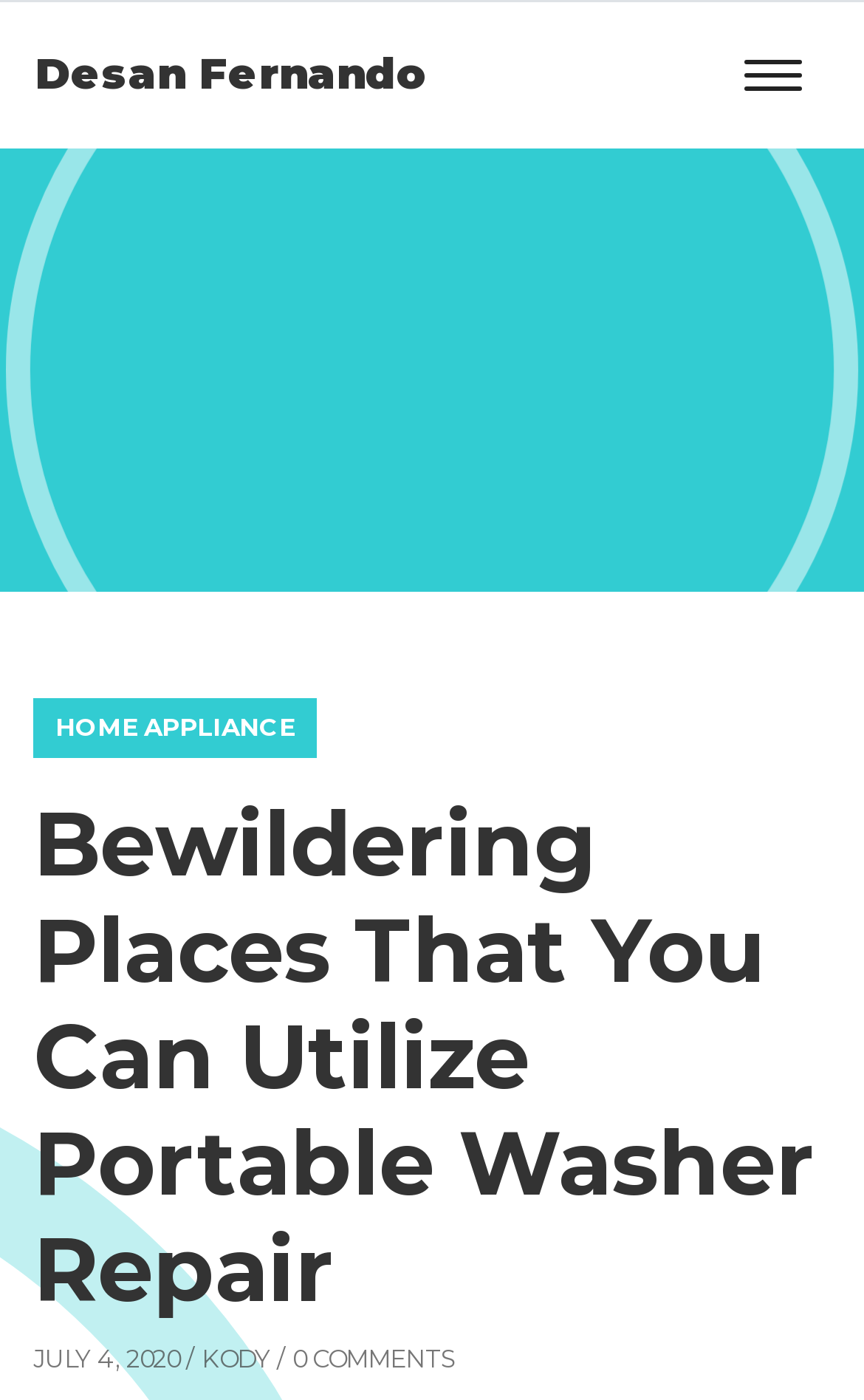Using the element description: "parent_node: Desan Fernando", determine the bounding box coordinates. The coordinates should be in the format [left, top, right, bottom], with values between 0 and 1.

[0.831, 0.014, 0.959, 0.093]